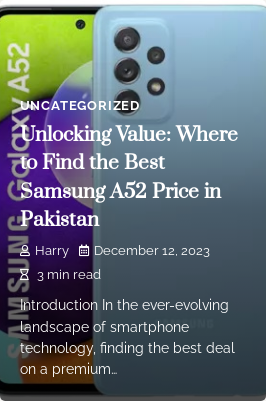Who is the author of the blog post?
Kindly give a detailed and elaborate answer to the question.

The author of the blog post is mentioned in the caption as 'Harry', who published the post on December 12, 2023.